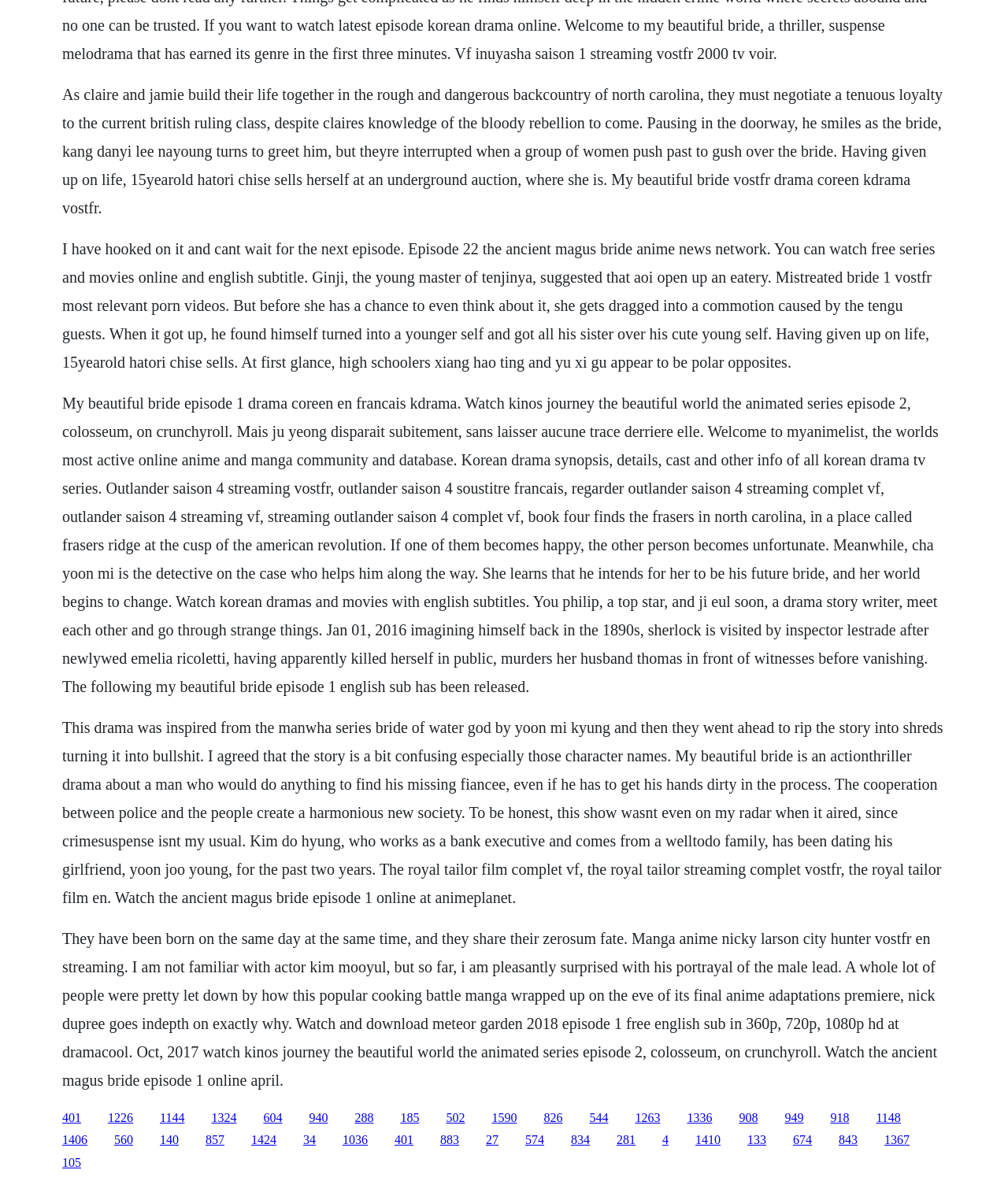Is the webpage focused on a specific region?
From the details in the image, provide a complete and detailed answer to the question.

The webpage appears to be focused on Korean dramas and anime, suggesting that the region of focus is Korea. The episode descriptions and titles mention Korean culture and settings, and the webpage likely caters to an audience interested in Korean entertainment.